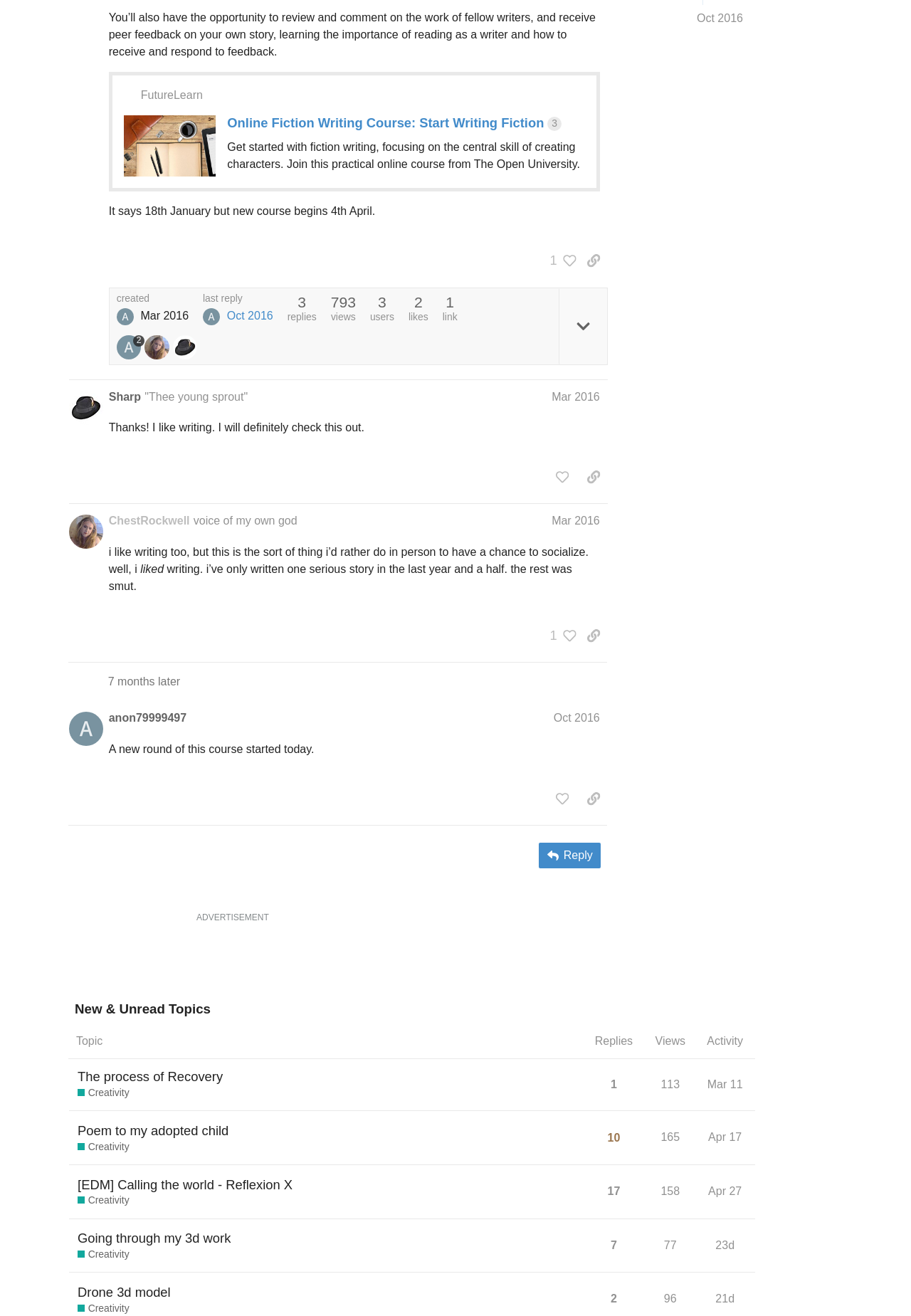Using the webpage screenshot, locate the HTML element that fits the following description and provide its bounding box: "title="Sharp"".

[0.19, 0.254, 0.221, 0.273]